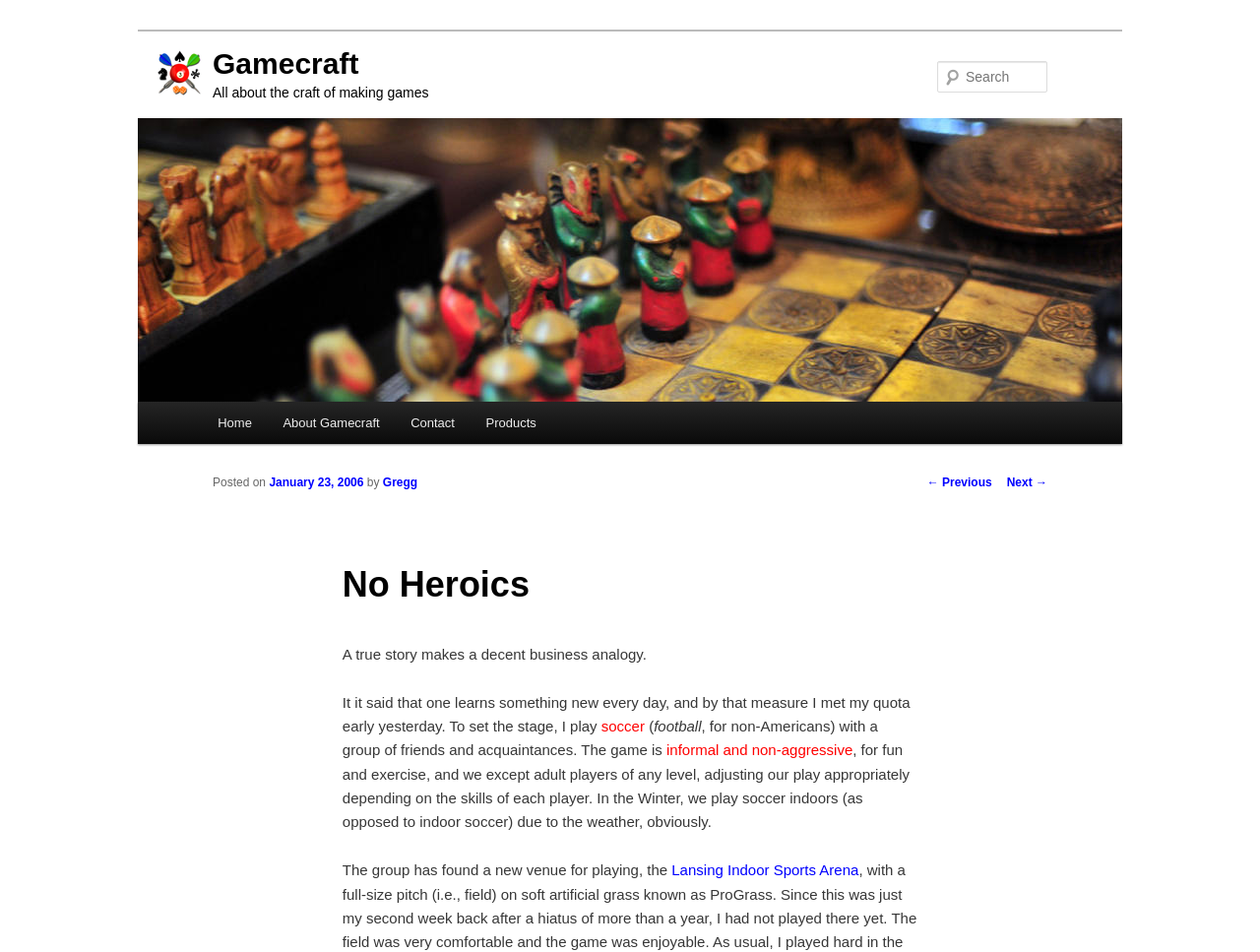Please identify the bounding box coordinates of the area that needs to be clicked to fulfill the following instruction: "Visit Lansing Indoor Sports Arena."

[0.533, 0.905, 0.682, 0.923]